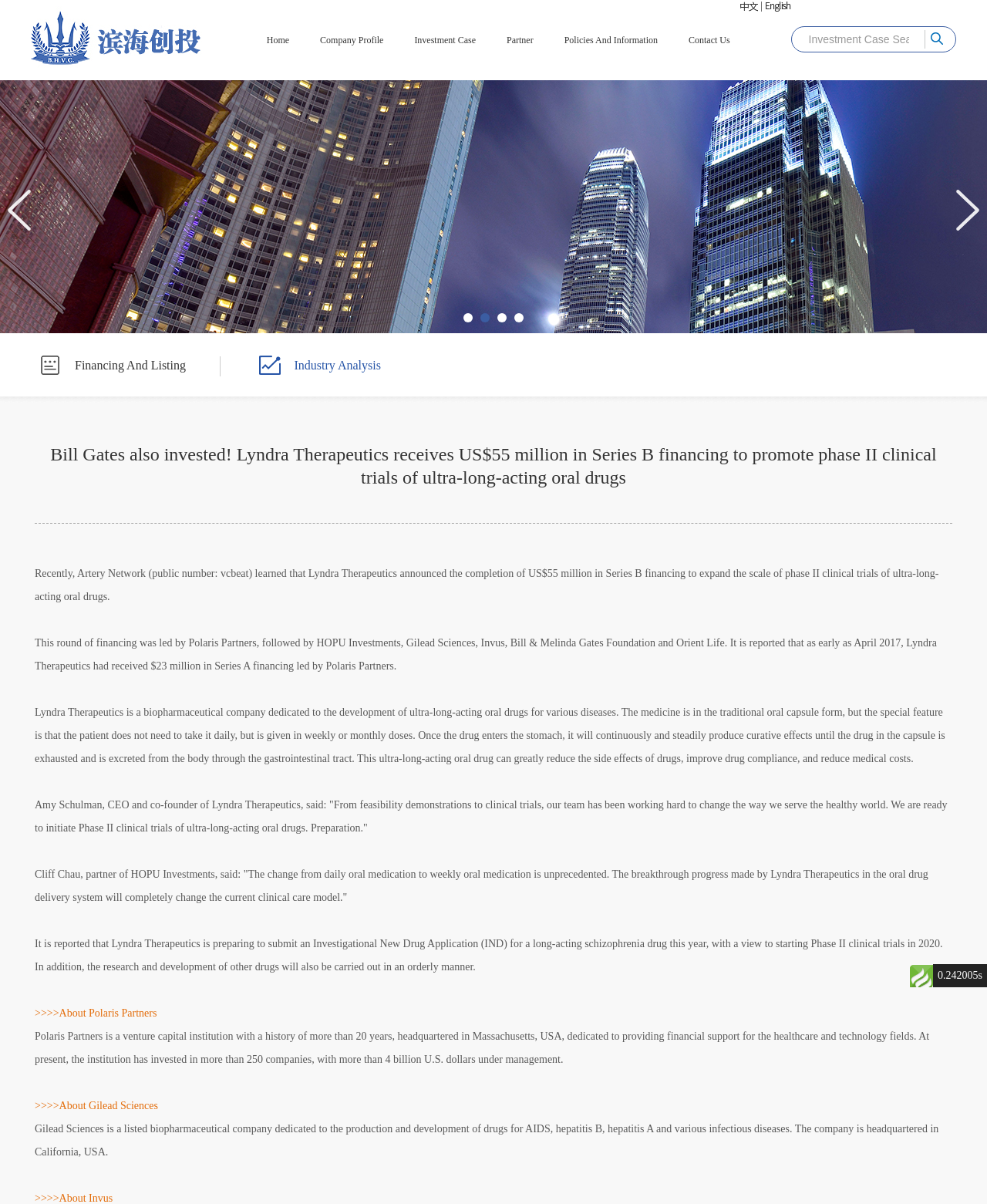Examine the image and give a thorough answer to the following question:
What is the purpose of Lyndra Therapeutics?

Based on the webpage content, Lyndra Therapeutics is a biopharmaceutical company dedicated to the development of ultra-long-acting oral drugs for various diseases. The medicine is in the traditional oral capsule form, but the special feature is that the patient does not need to take it daily, but is given in weekly or monthly doses.